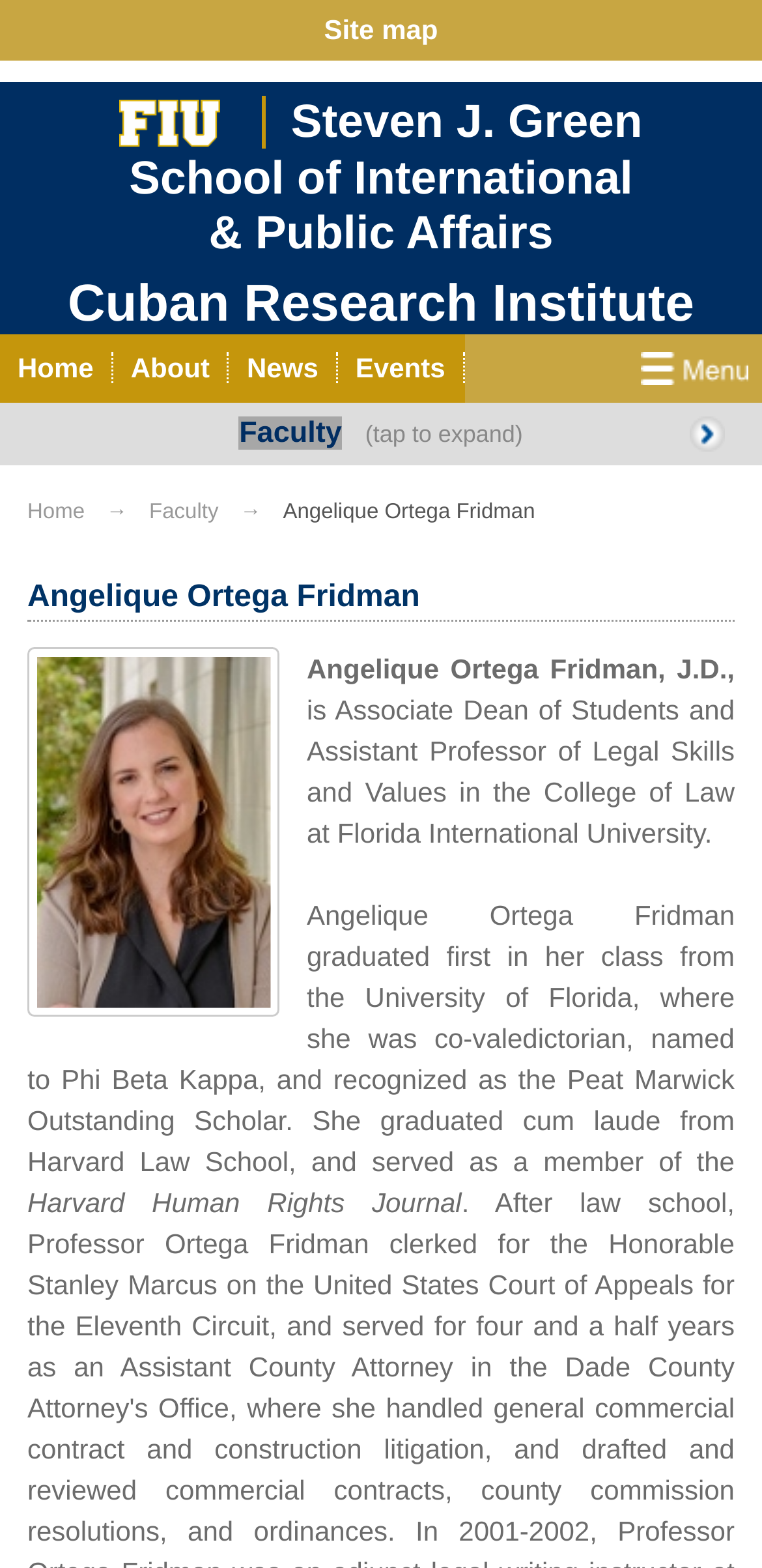Bounding box coordinates must be specified in the format (top-left x, top-left y, bottom-right x, bottom-right y). All values should be floating point numbers between 0 and 1. What are the bounding box coordinates of the UI element described as: Menu

None